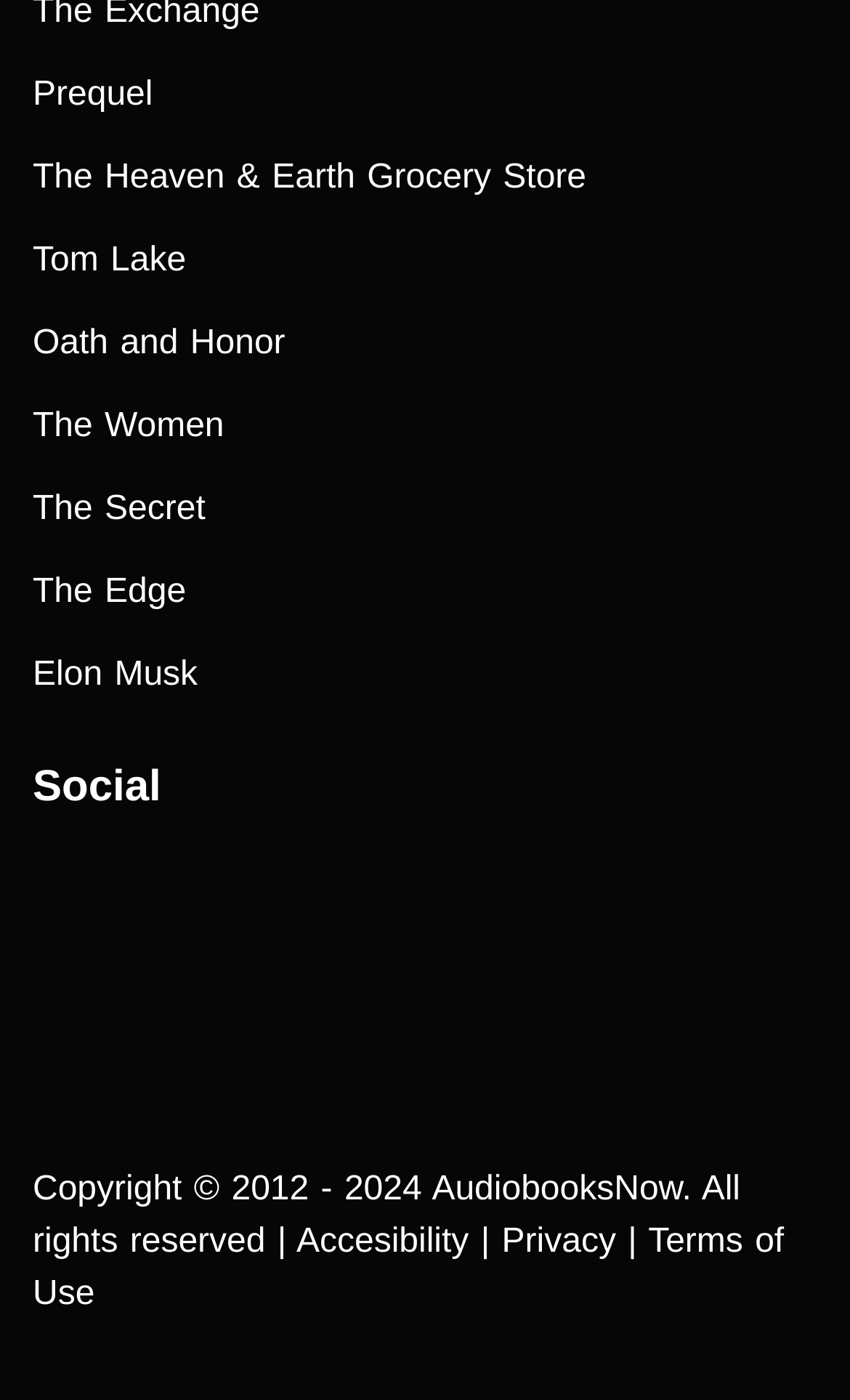What is the last link at the bottom of the page?
Please respond to the question with a detailed and well-explained answer.

I looked at the links at the bottom of the page and found that the last link is 'Terms of Use'.